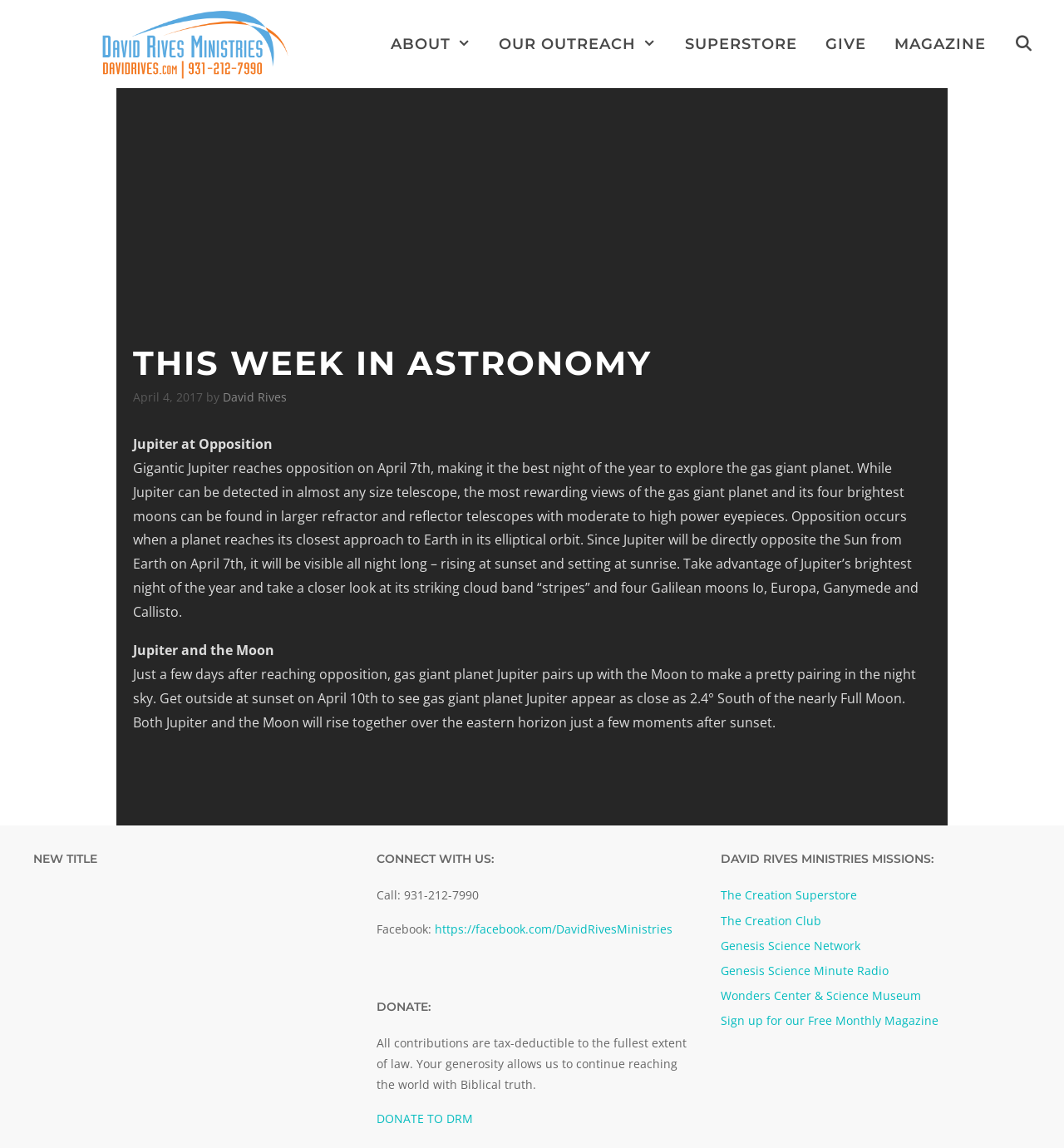Calculate the bounding box coordinates of the UI element given the description: "About".

[0.354, 0.0, 0.456, 0.077]